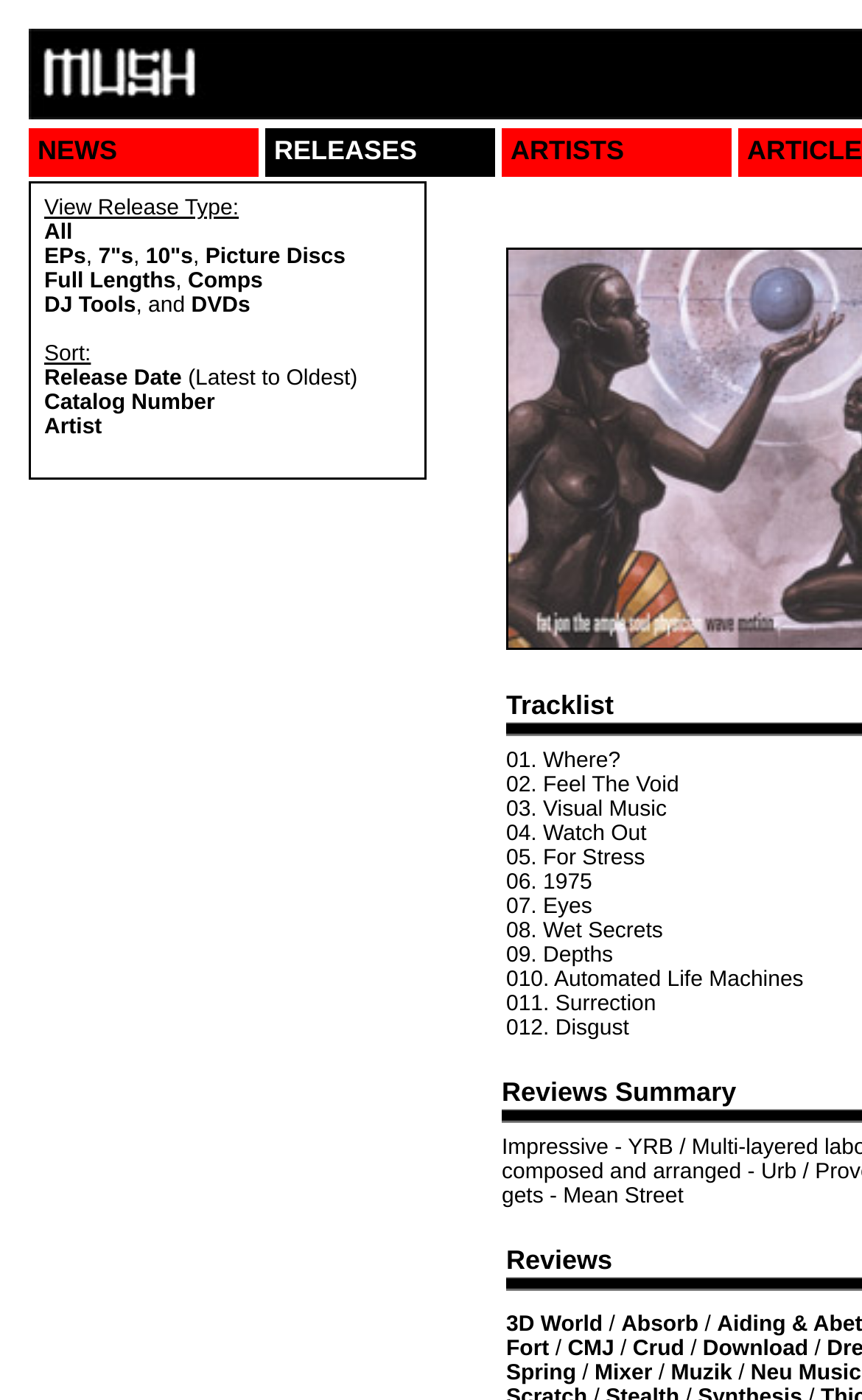Find the bounding box of the UI element described as follows: "Crud".

[0.734, 0.955, 0.794, 0.973]